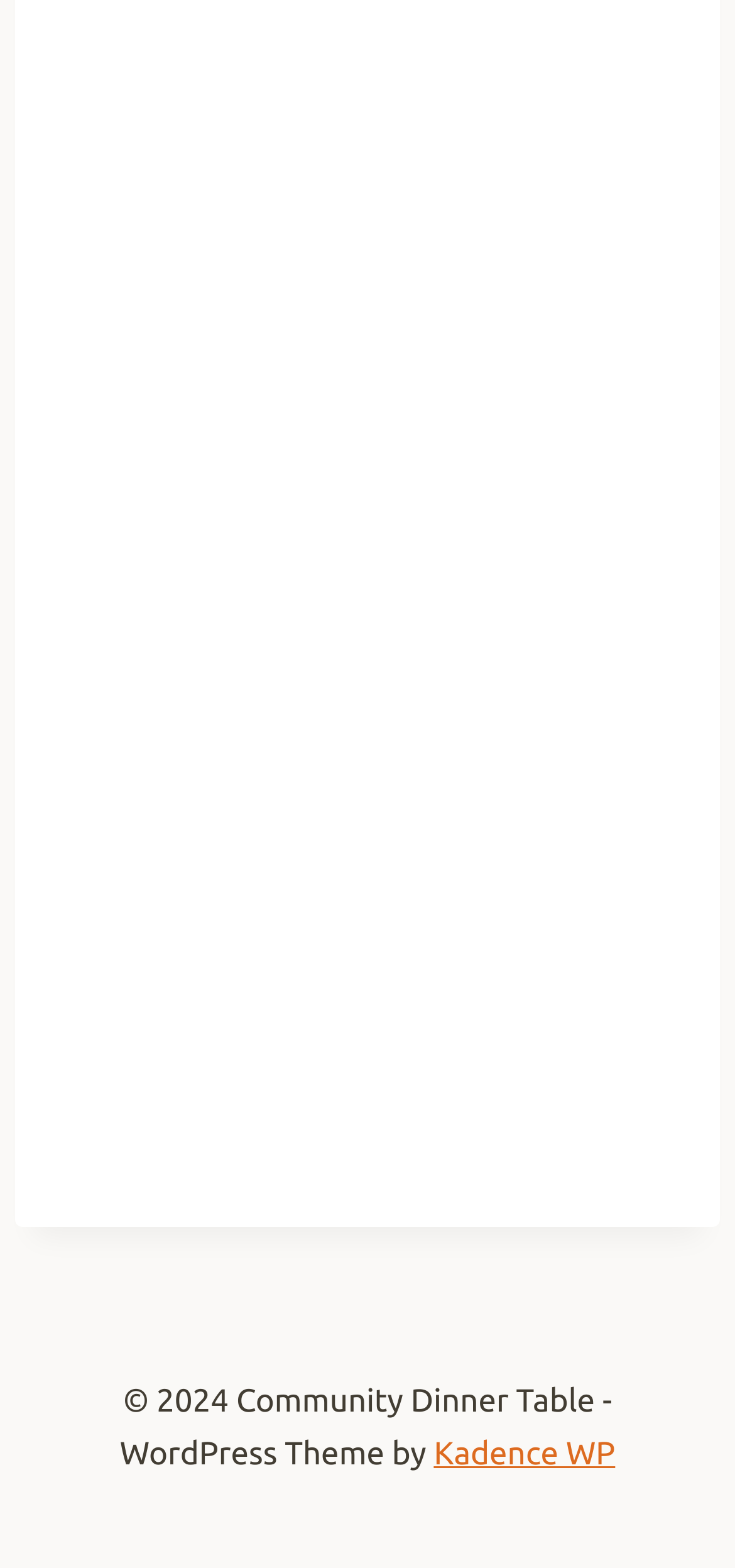What is the theme of the website?
Look at the screenshot and provide an in-depth answer.

I inferred this from the footer section of the webpage, where it says 'WordPress Theme by Kadence WP'. This suggests that the website is built using WordPress and the theme is provided by Kadence WP.